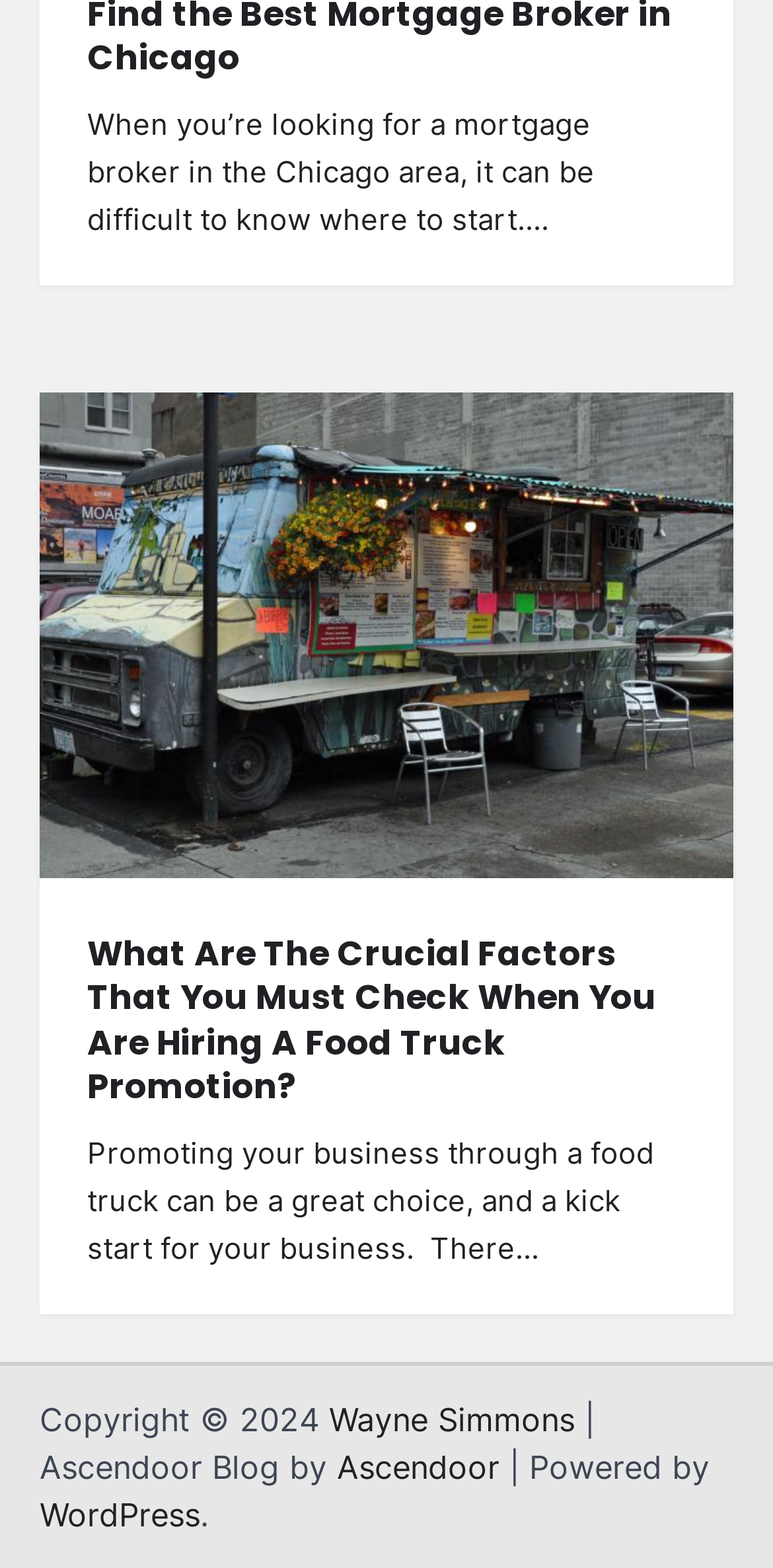What is the year of copyright? Analyze the screenshot and reply with just one word or a short phrase.

2024